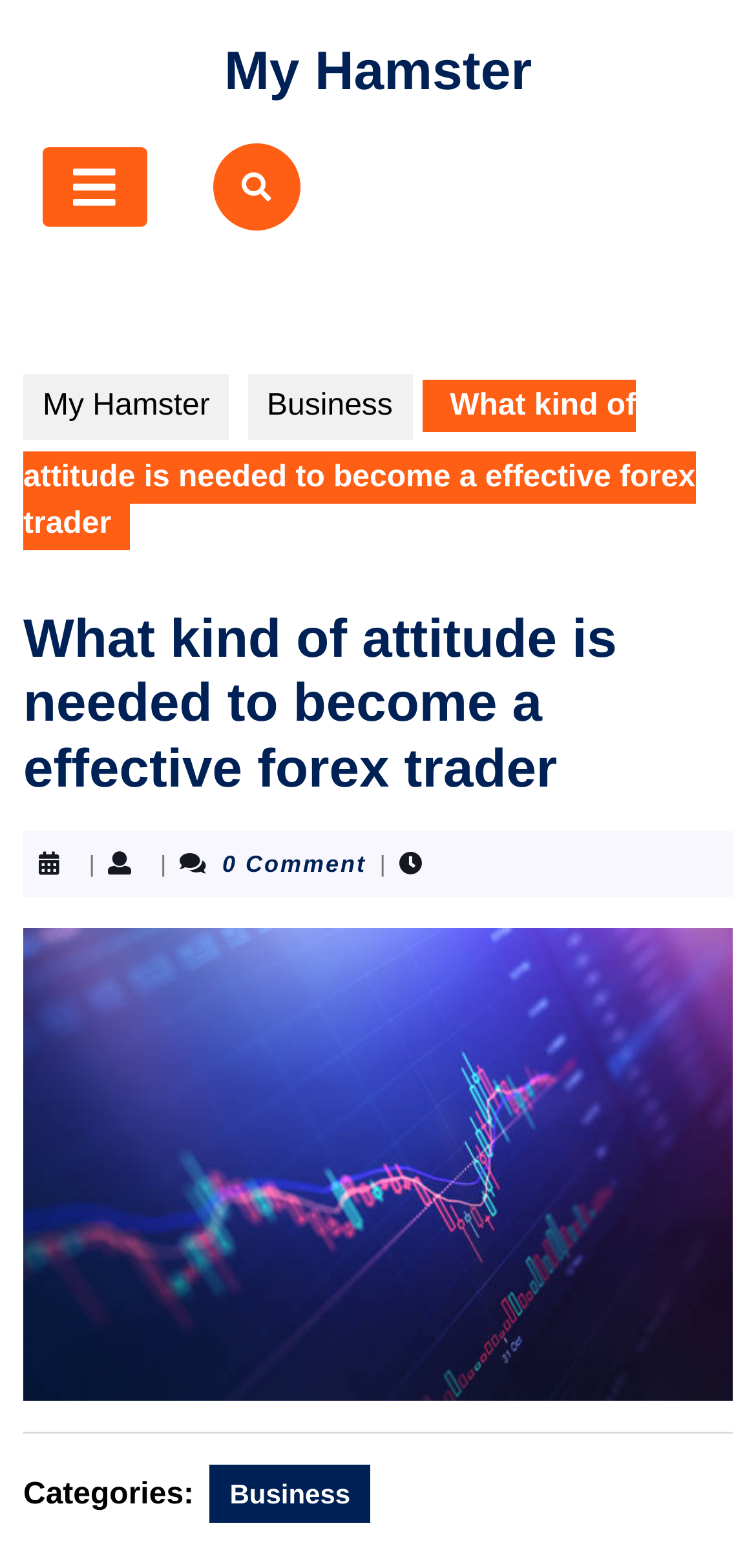Please provide the bounding box coordinates for the UI element as described: "Business". The coordinates must be four floats between 0 and 1, represented as [left, top, right, bottom].

[0.278, 0.934, 0.489, 0.971]